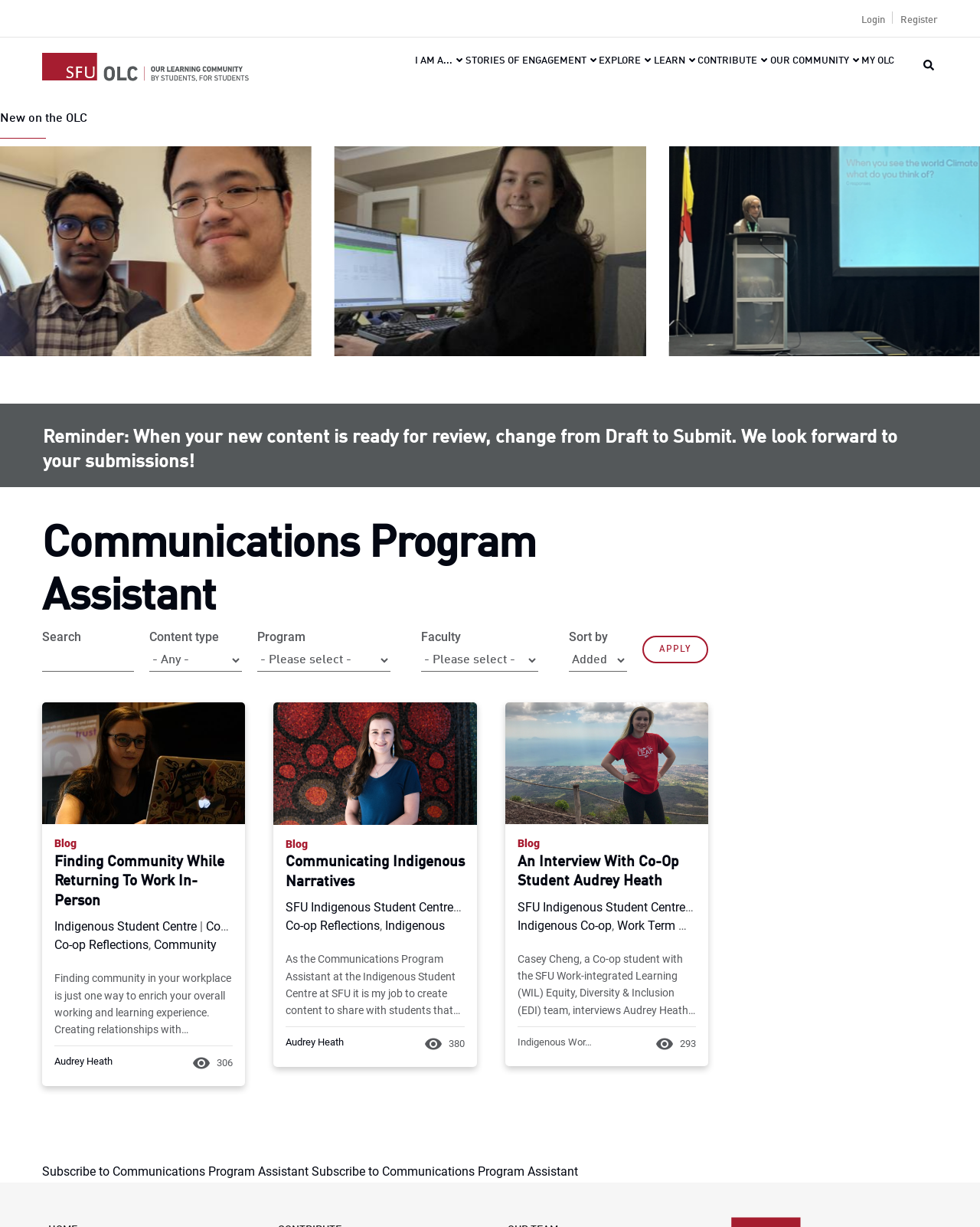Can you show the bounding box coordinates of the region to click on to complete the task described in the instruction: "Read the blog post 'Finding Community While Returning To Work In-Person'"?

[0.055, 0.695, 0.237, 0.743]